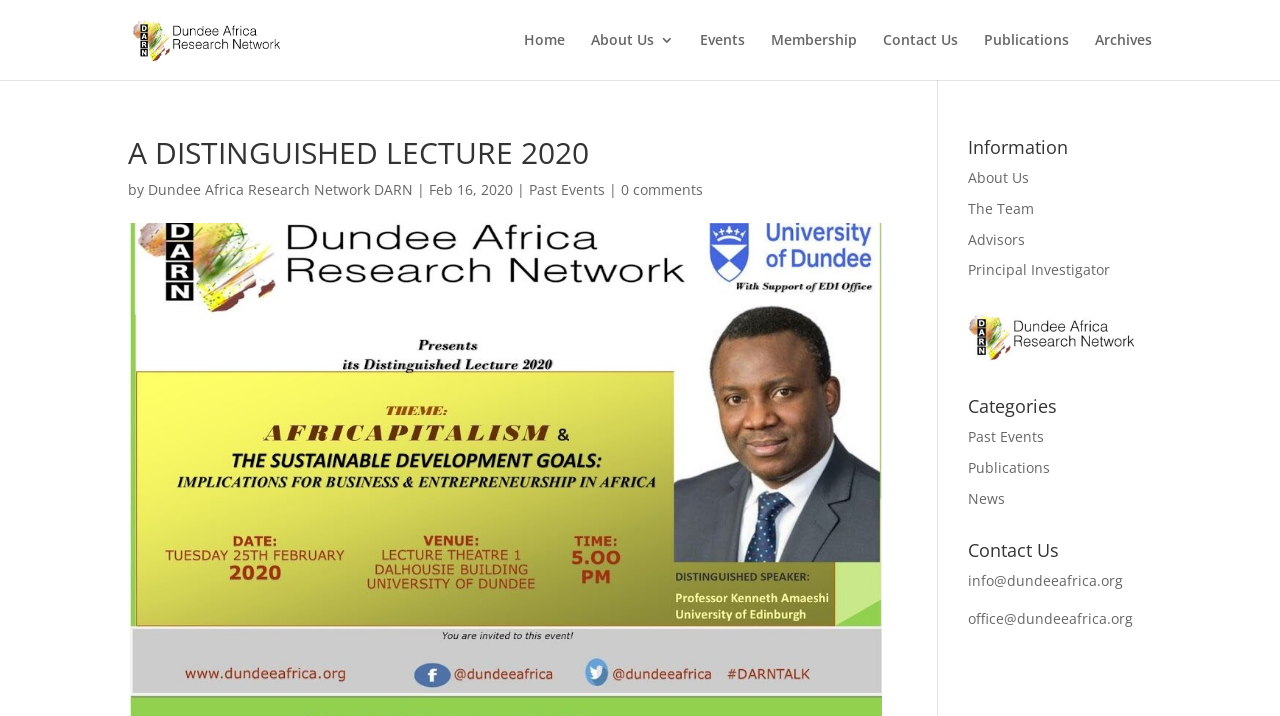How many navigation links are there?
Please provide a single word or phrase in response based on the screenshot.

7